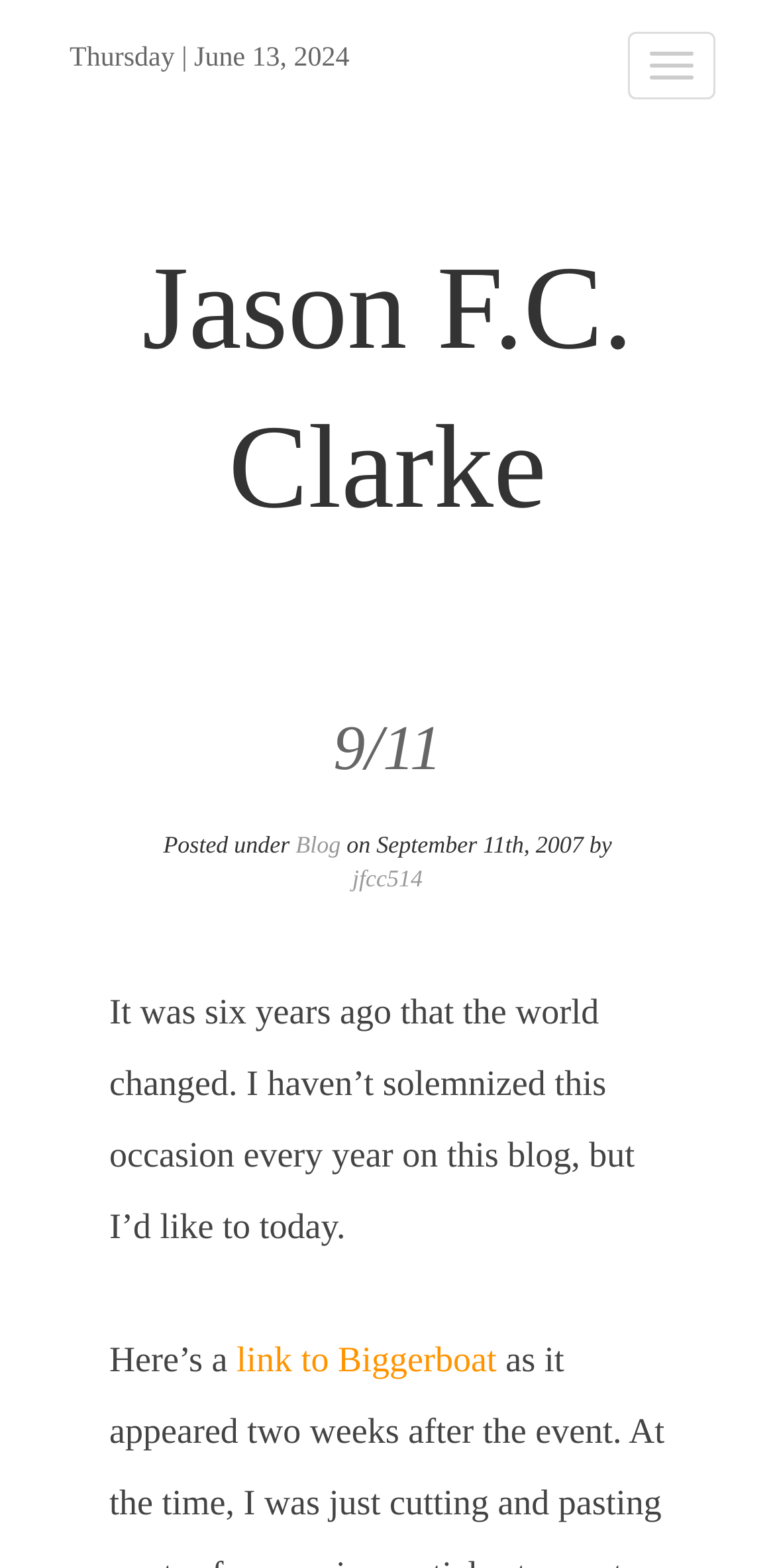Provide a one-word or short-phrase answer to the question:
What is the author's username?

jfcc514